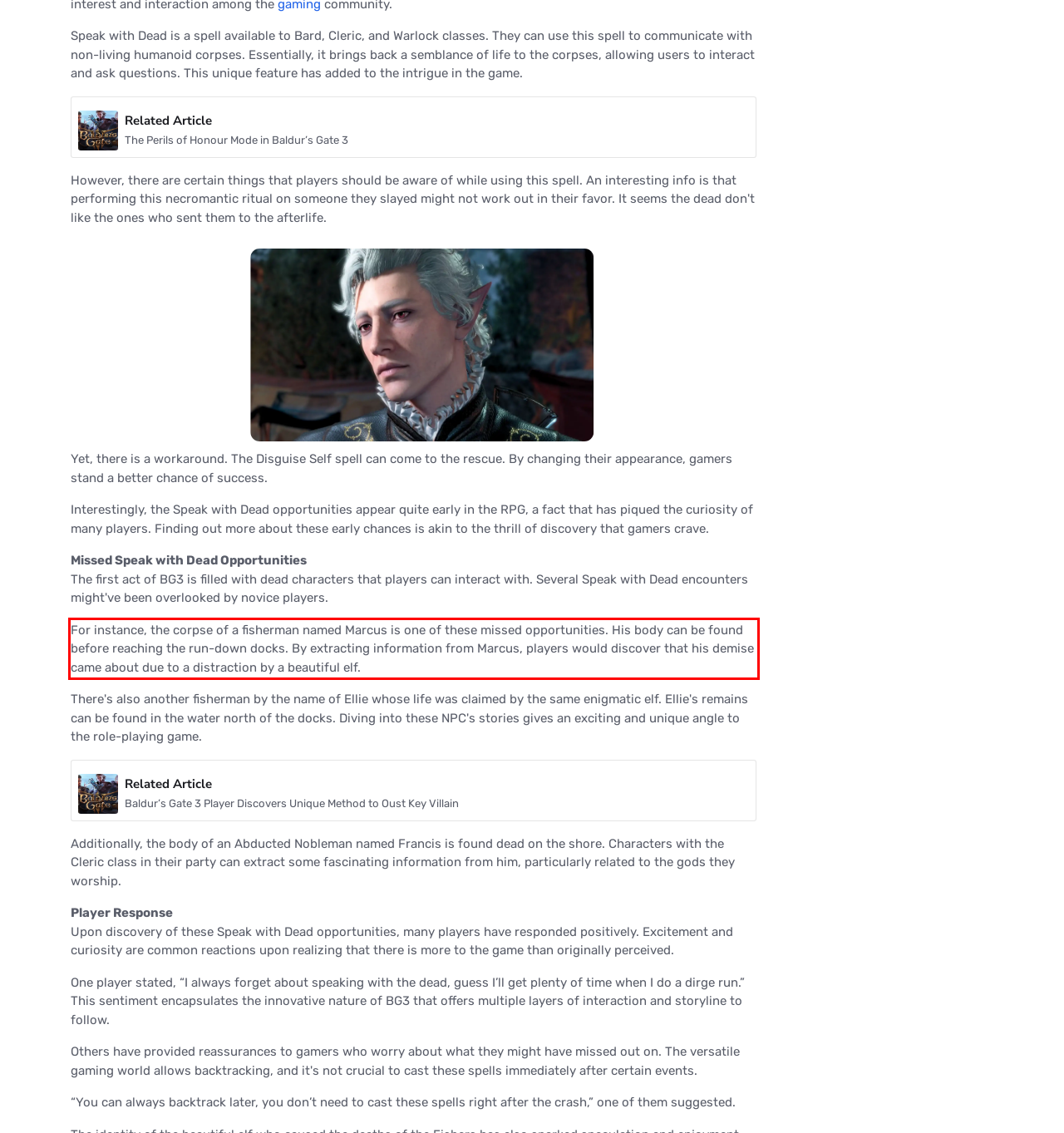Please perform OCR on the text content within the red bounding box that is highlighted in the provided webpage screenshot.

For instance, the corpse of a fisherman named Marcus is one of these missed opportunities. His body can be found before reaching the run-down docks. By extracting information from Marcus, players would discover that his demise came about due to a distraction by a beautiful elf.